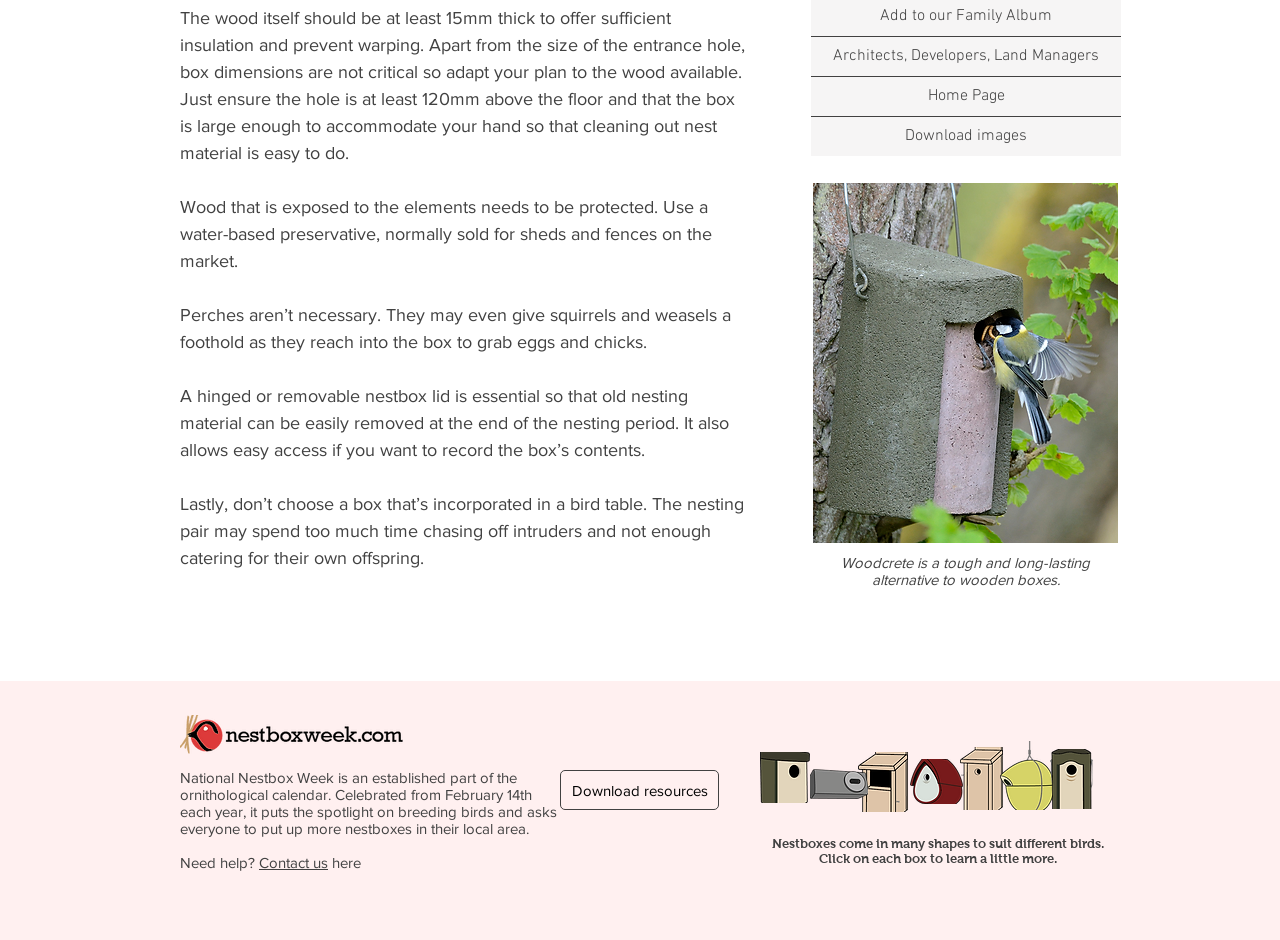Using the description: "Home Page", identify the bounding box of the corresponding UI element in the screenshot.

[0.634, 0.082, 0.876, 0.123]